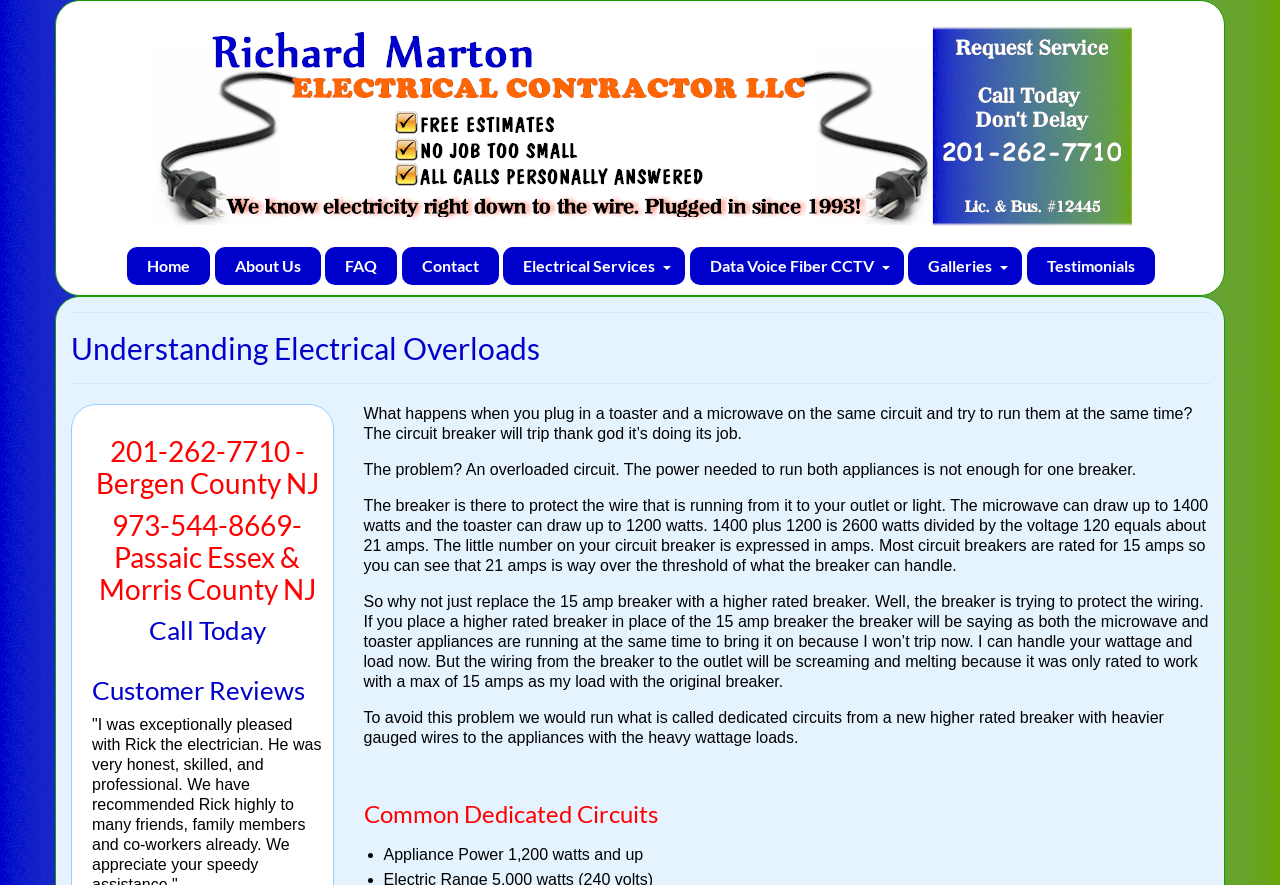Please identify the bounding box coordinates of the element's region that should be clicked to execute the following instruction: "Click on the 'Testimonials' link". The bounding box coordinates must be four float numbers between 0 and 1, i.e., [left, top, right, bottom].

[0.802, 0.279, 0.902, 0.322]